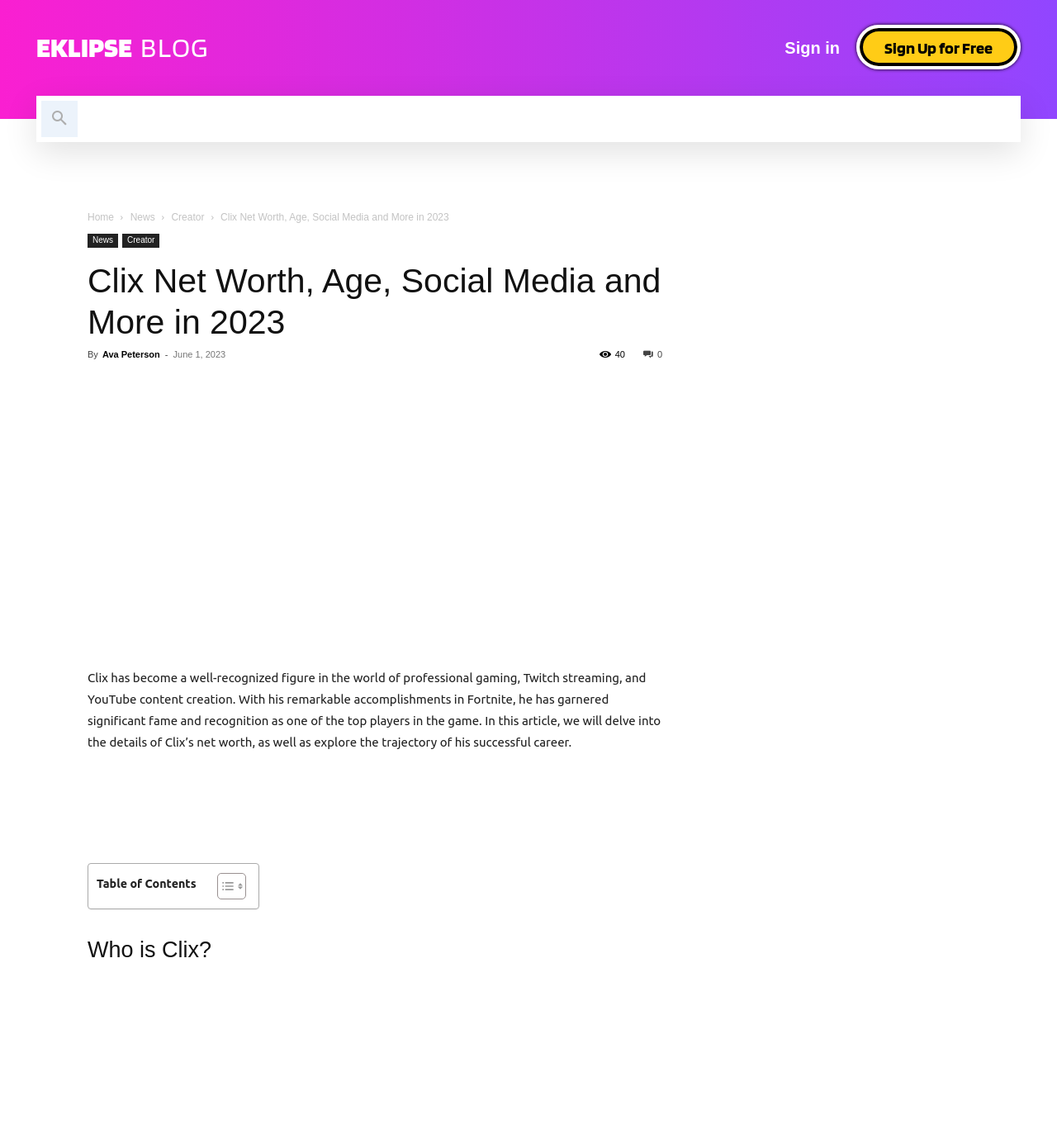Extract the bounding box coordinates for the described element: "Ava Peterson". The coordinates should be represented as four float numbers between 0 and 1: [left, top, right, bottom].

[0.097, 0.304, 0.151, 0.313]